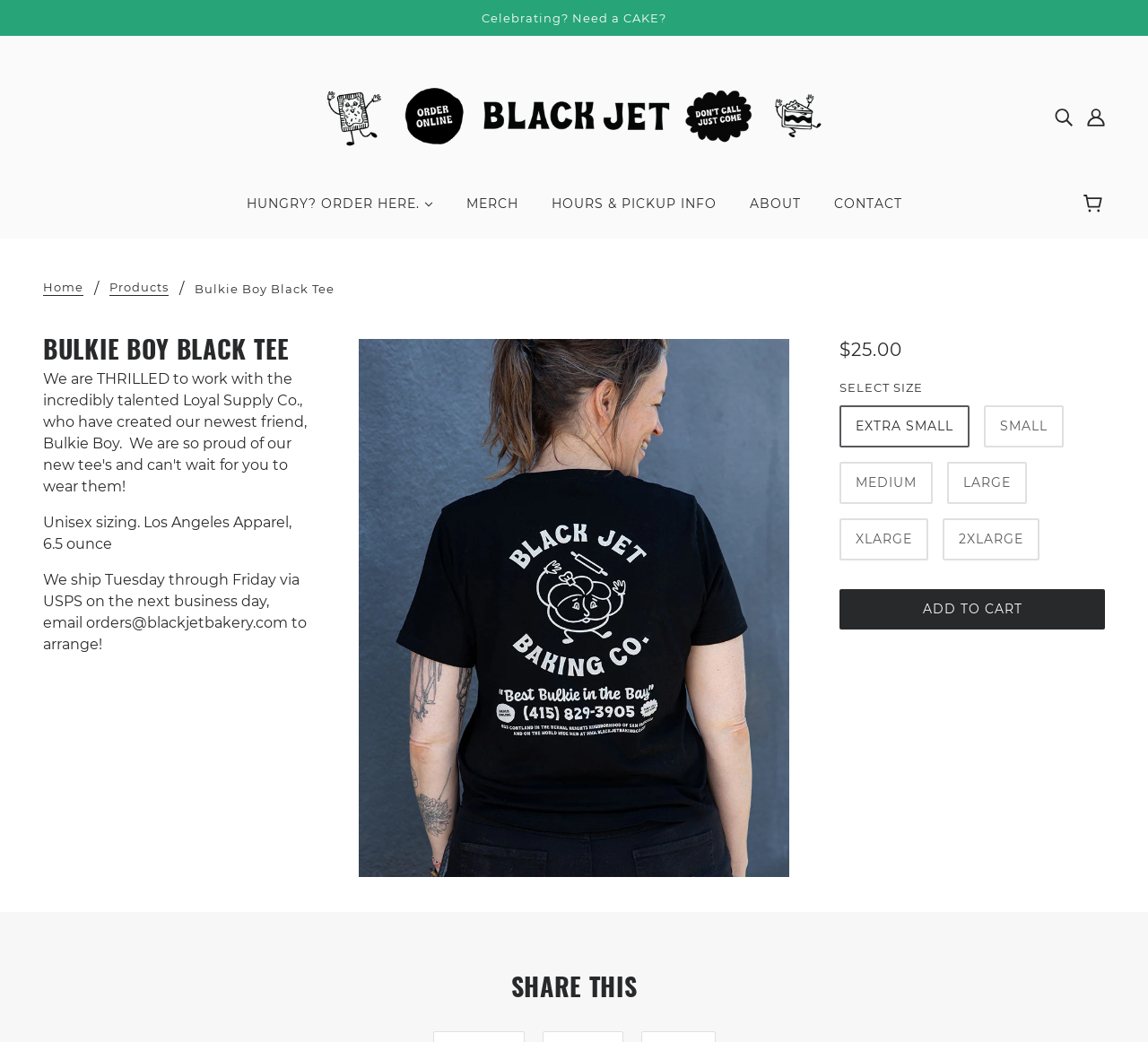Find the bounding box coordinates of the element I should click to carry out the following instruction: "Select size".

[0.731, 0.389, 0.962, 0.552]